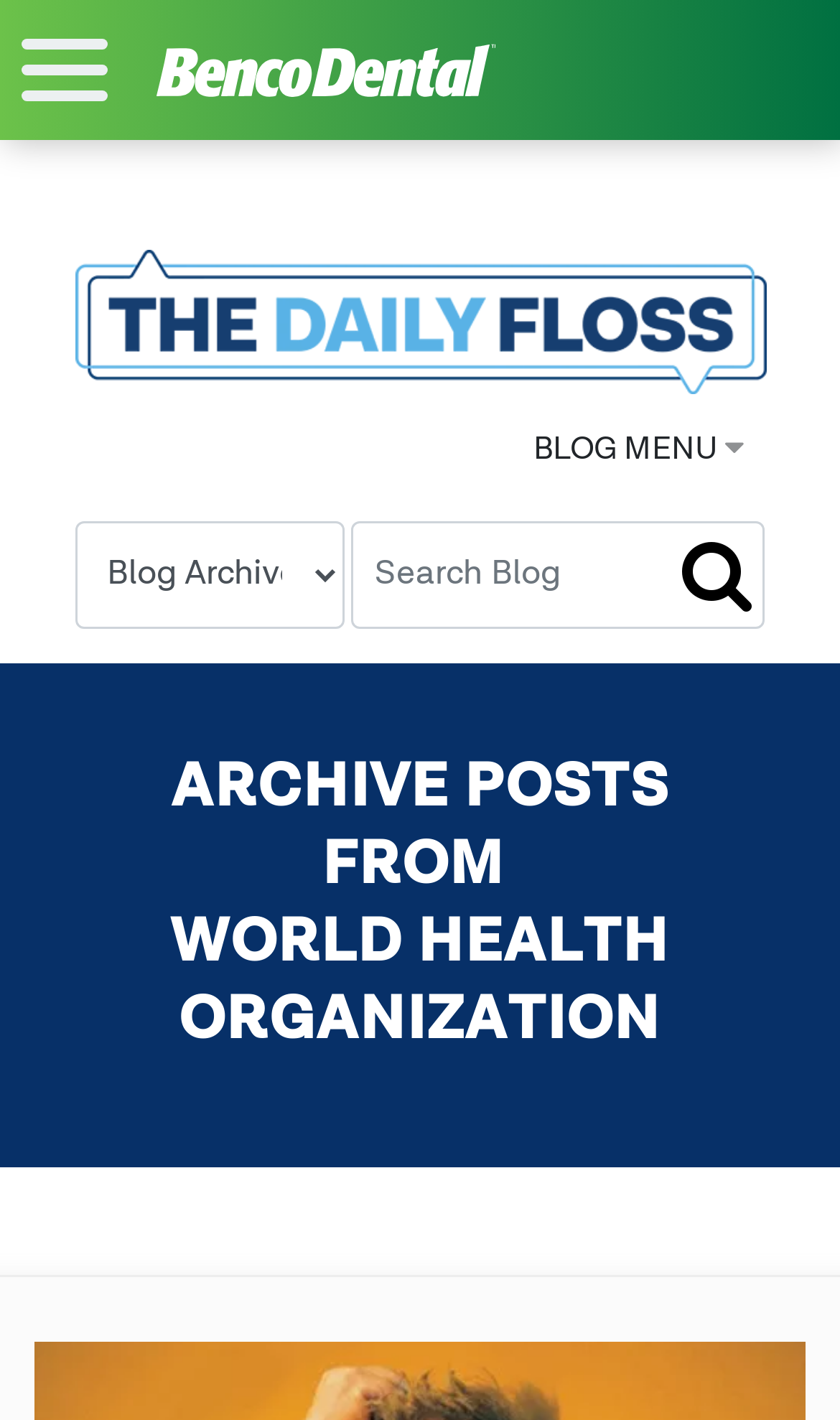What is the purpose of the button next to the search box?
Please answer the question with a detailed response using the information from the screenshot.

I looked at the button element next to the search box and found that its text is 'Submit', indicating that its purpose is to submit the search query.